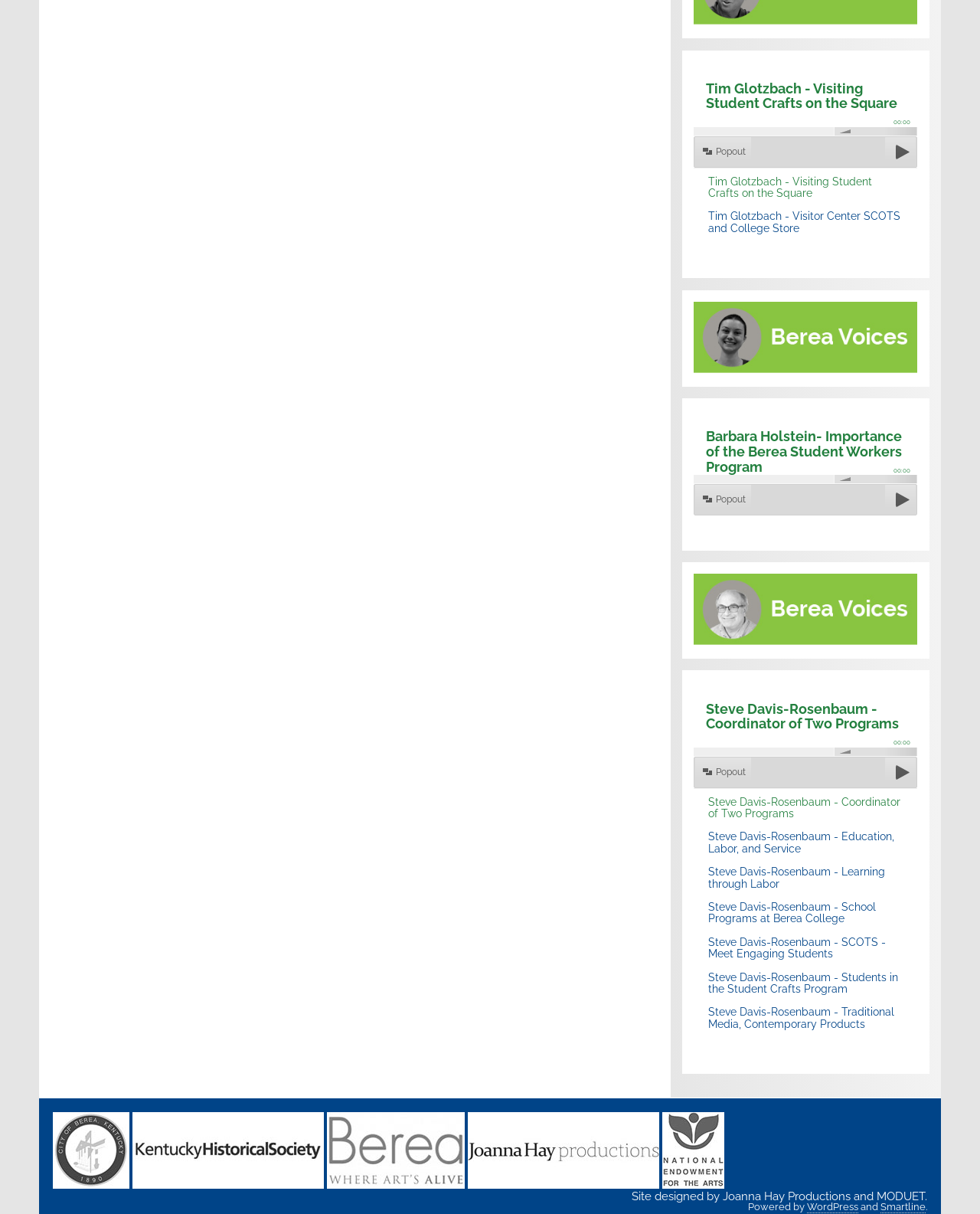Show the bounding box coordinates for the HTML element as described: "Joanna Hay Productions".

[0.737, 0.98, 0.868, 0.991]